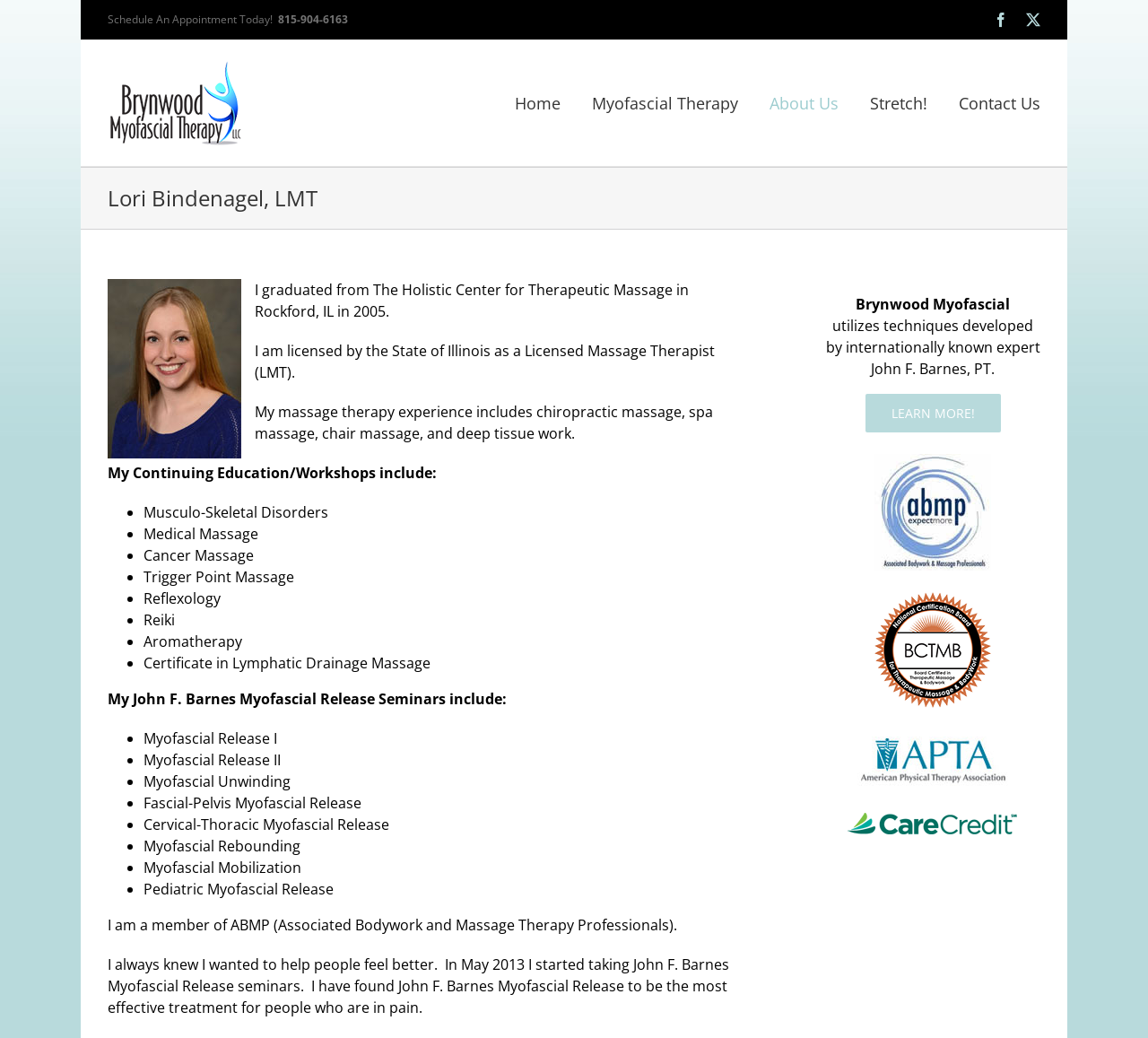Can you specify the bounding box coordinates for the region that should be clicked to fulfill this instruction: "Click on the 'What Is Rhodium?' heading".

None